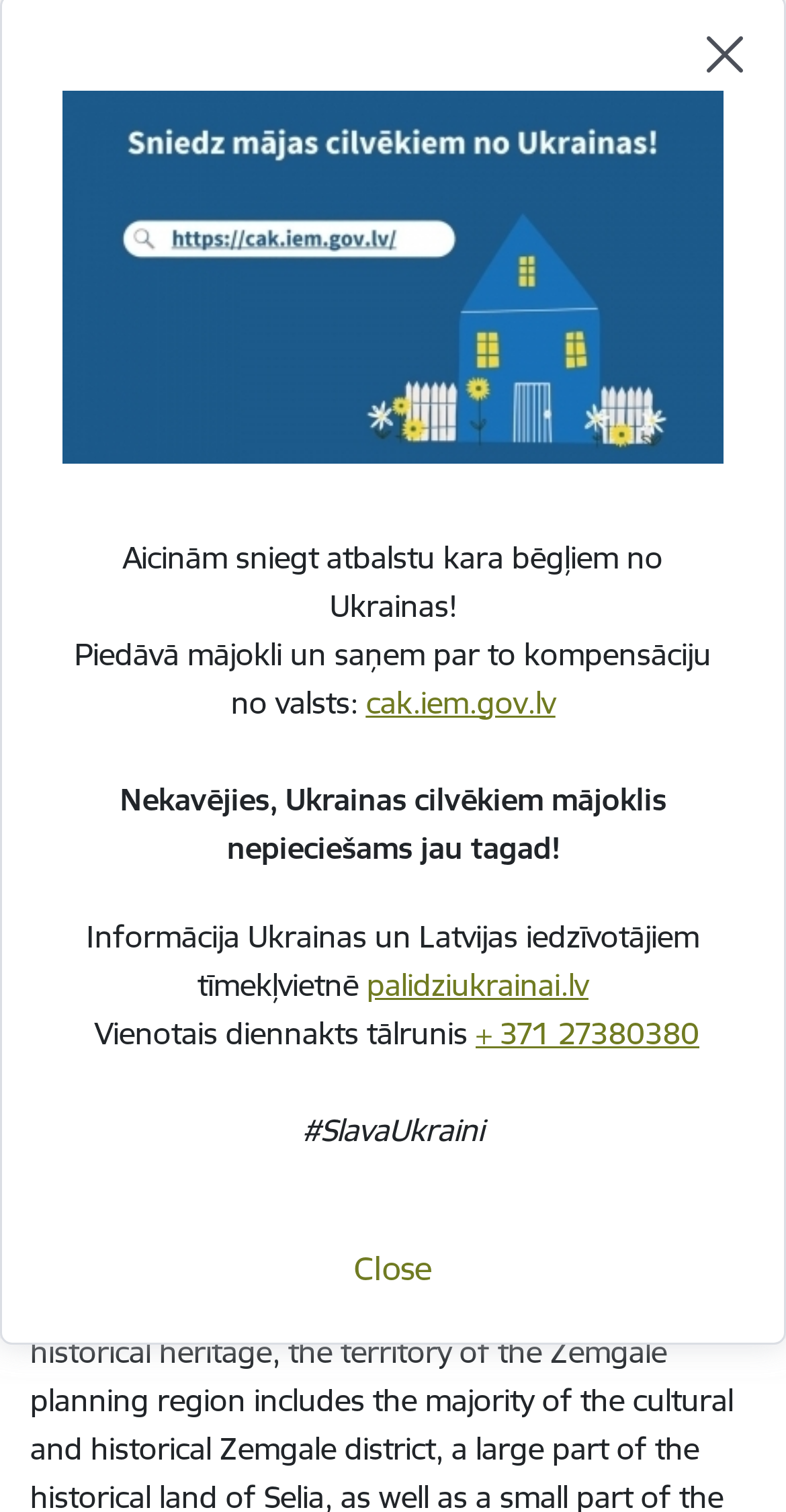Based on the visual content of the image, answer the question thoroughly: What is the purpose of the website?

The webpage contains multiple elements that suggest its purpose is to provide support to war refugees from Ukraine. For example, there are static texts such as 'Aicinām sniegt atbalstu kara bēgļiem no Ukrainas!' and 'We call on every resident to provide support to war refugees from Ukraine!'. Additionally, there are links to websites that provide information on how to offer housing and receive compensation from the state.